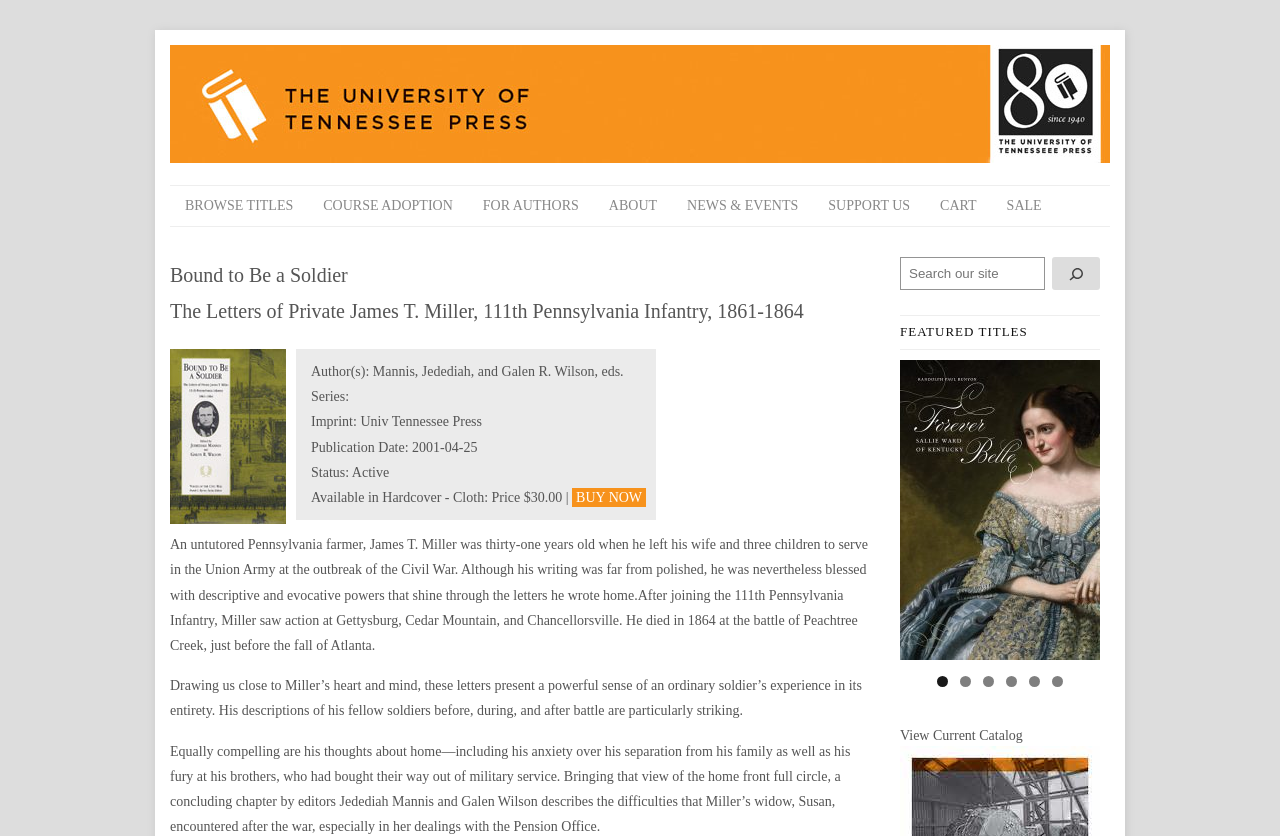Determine the coordinates of the bounding box that should be clicked to complete the instruction: "View the 'FEATURED TITLES'". The coordinates should be represented by four float numbers between 0 and 1: [left, top, right, bottom].

[0.703, 0.377, 0.859, 0.418]